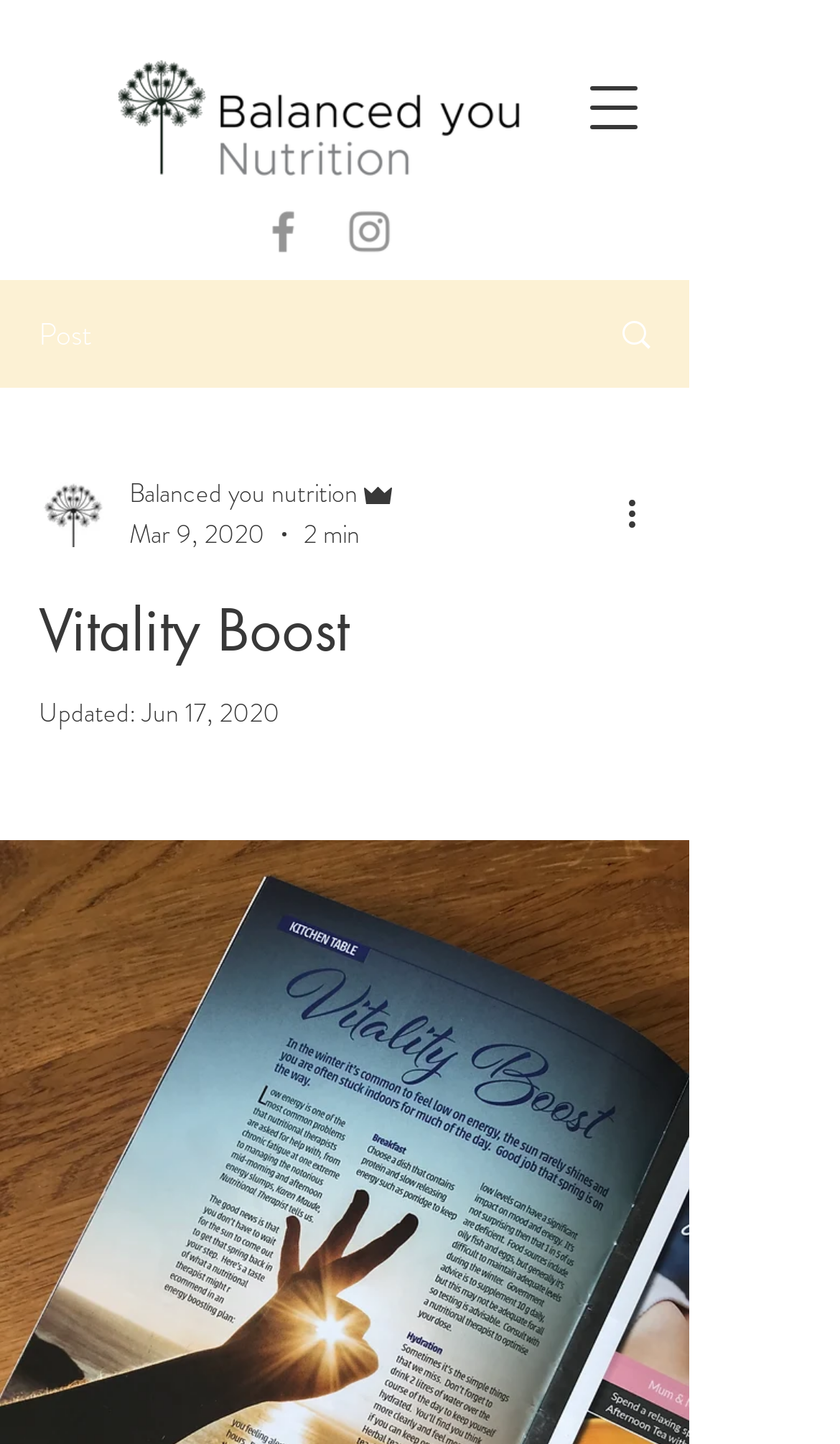Locate the UI element described by aria-label="More actions" and provide its bounding box coordinates. Use the format (top-left x, top-left y, bottom-right x, bottom-right y) with all values as floating point numbers between 0 and 1.

[0.738, 0.337, 0.8, 0.373]